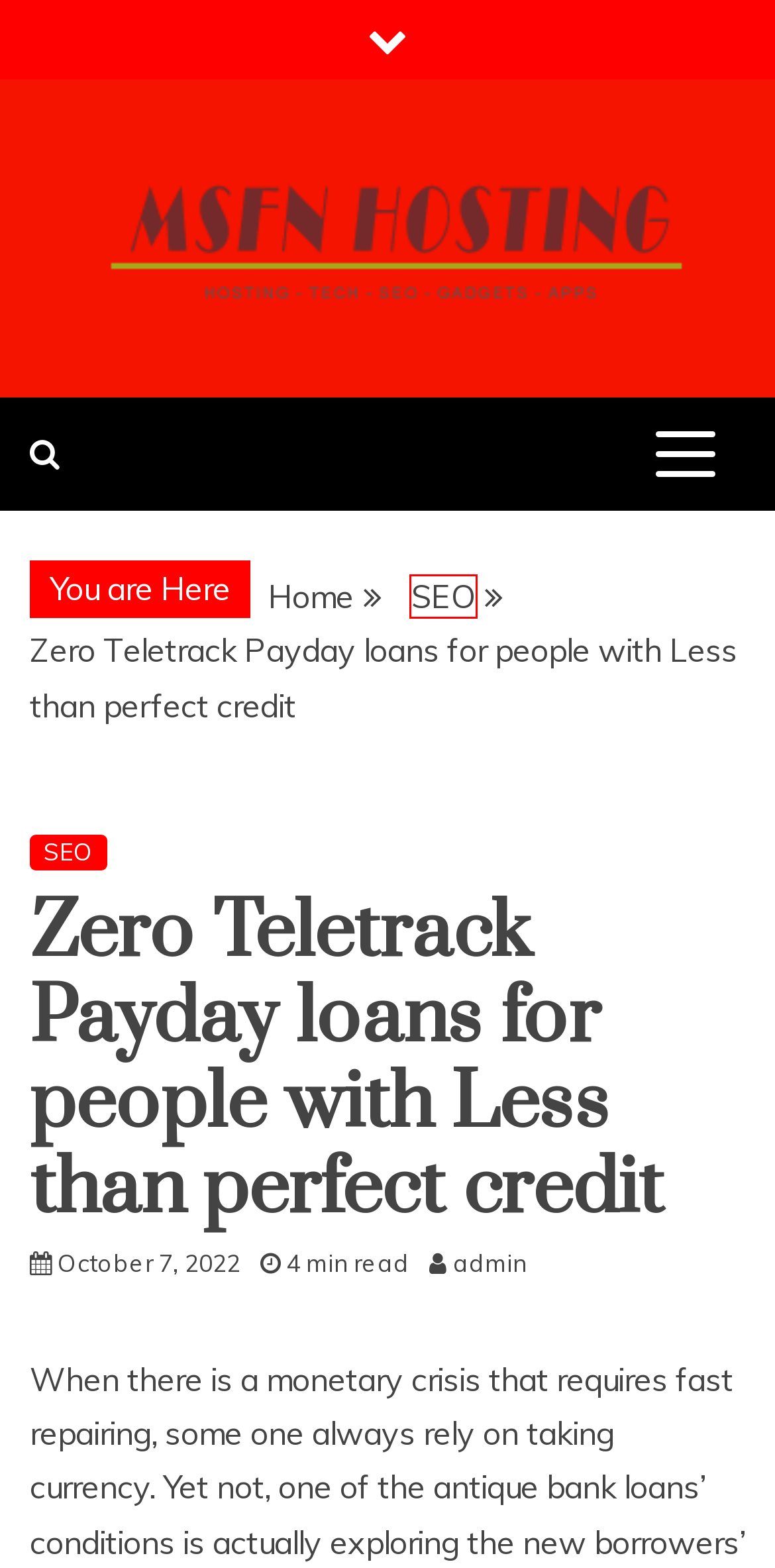Review the webpage screenshot provided, noting the red bounding box around a UI element. Choose the description that best matches the new webpage after clicking the element within the bounding box. The following are the options:
A. Tips to Prepare Your Home for AirBnB Guests - MSFN Hosting
B. Unleashing the Power of Identity Access Management: Safeguarding Digital Frontiers - MSFN Hosting
C. Payday loans Credit history 400 Protected Without Telecheck - MSFN Hosting
D. MSFN Hosting - SEO - Apps - Software - Technology - Web Designing
E. Fetlife Opinion – Is it webpages worth time? - MSFN Hosting
F. SEO Archives - MSFN Hosting
G. Blog Tool, Publishing Platform, and CMS – WordPress.org
H. The Difference Between Network Latency & High Packet Loss - MSFN Hosting

F